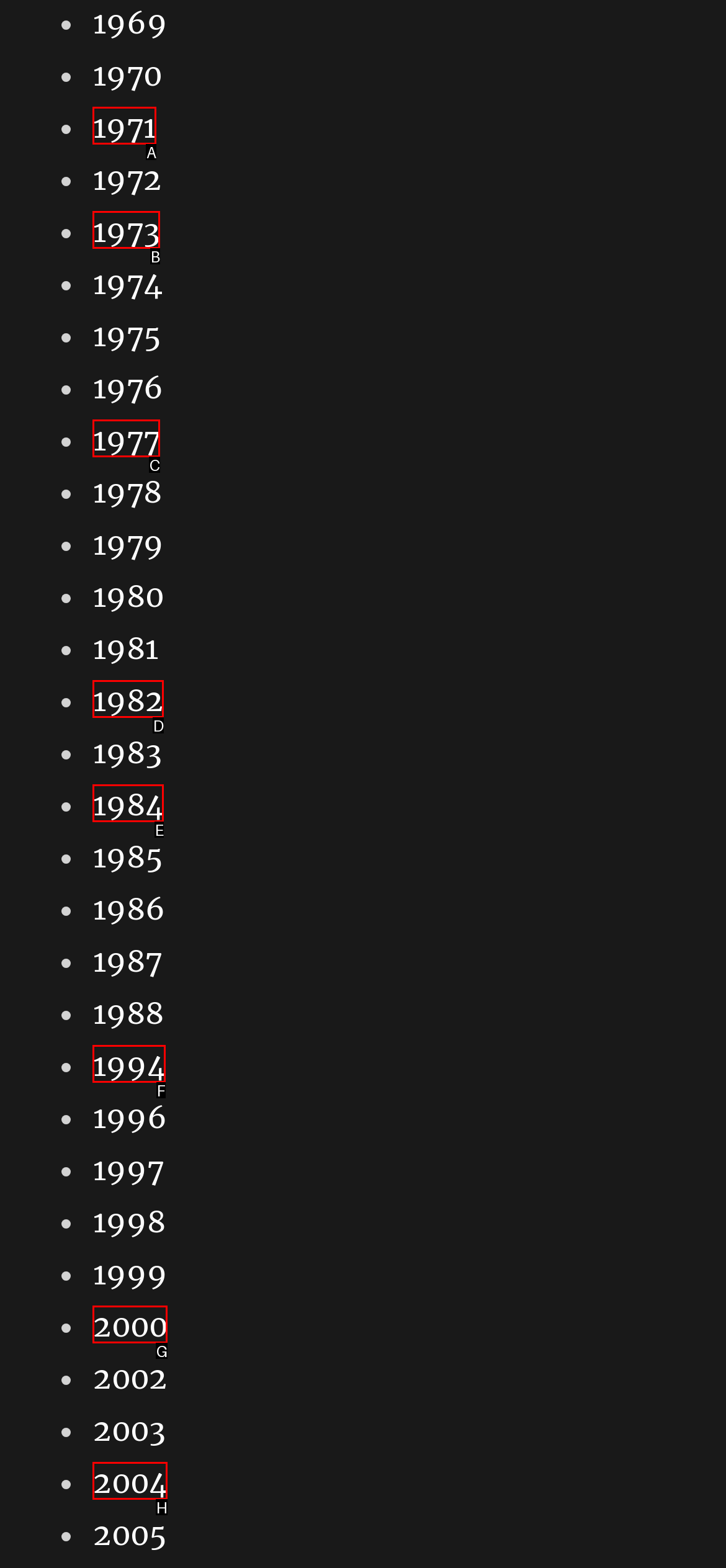Determine the option that aligns with this description: June 12, 2023
Reply with the option's letter directly.

None